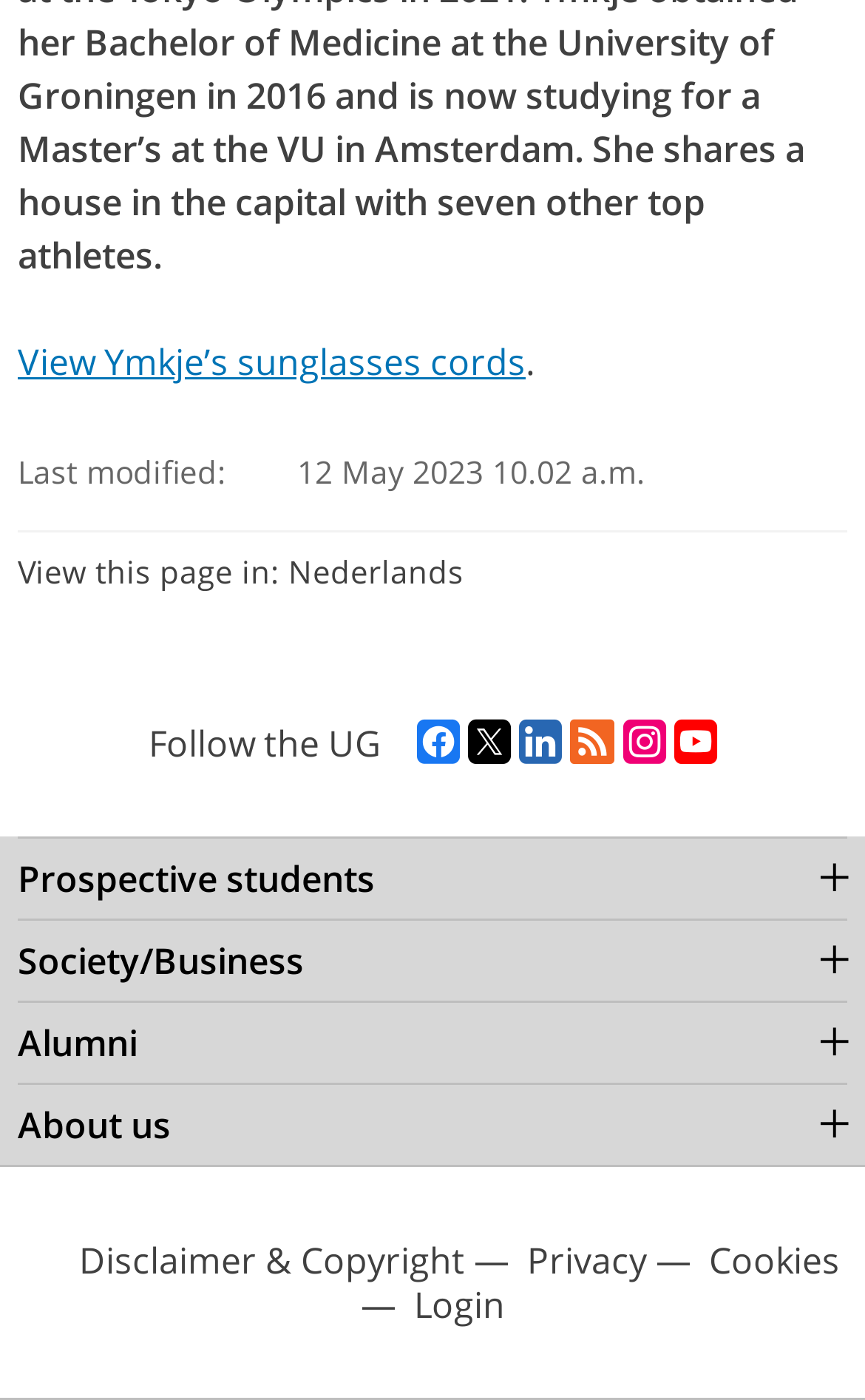Please identify the bounding box coordinates of the area that needs to be clicked to fulfill the following instruction: "View Disclaimer & Copyright."

[0.091, 0.884, 0.537, 0.916]